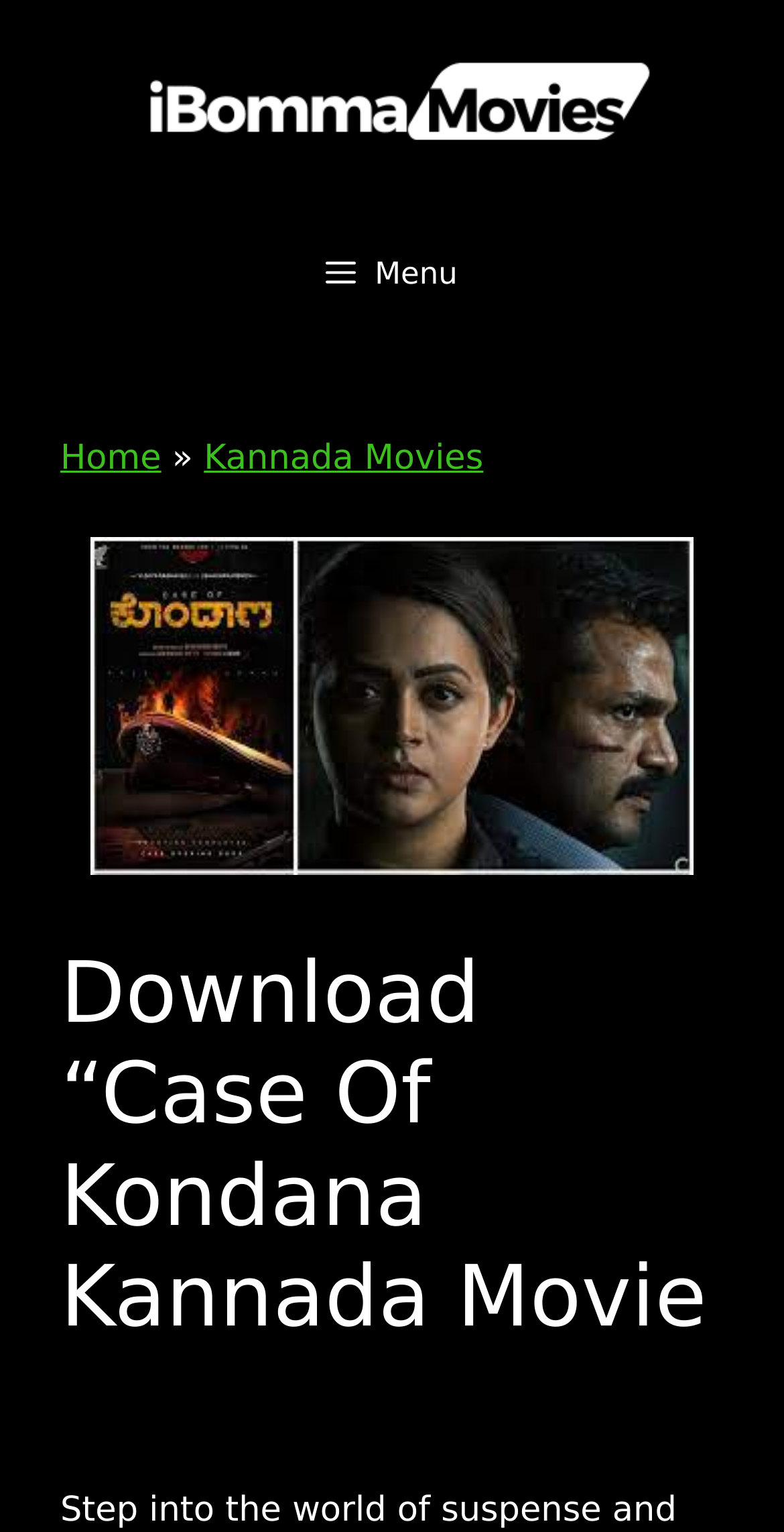What is the name of the website?
Kindly offer a comprehensive and detailed response to the question.

The name of the website can be found in the banner section, which mentions 'iBomma Movies'.